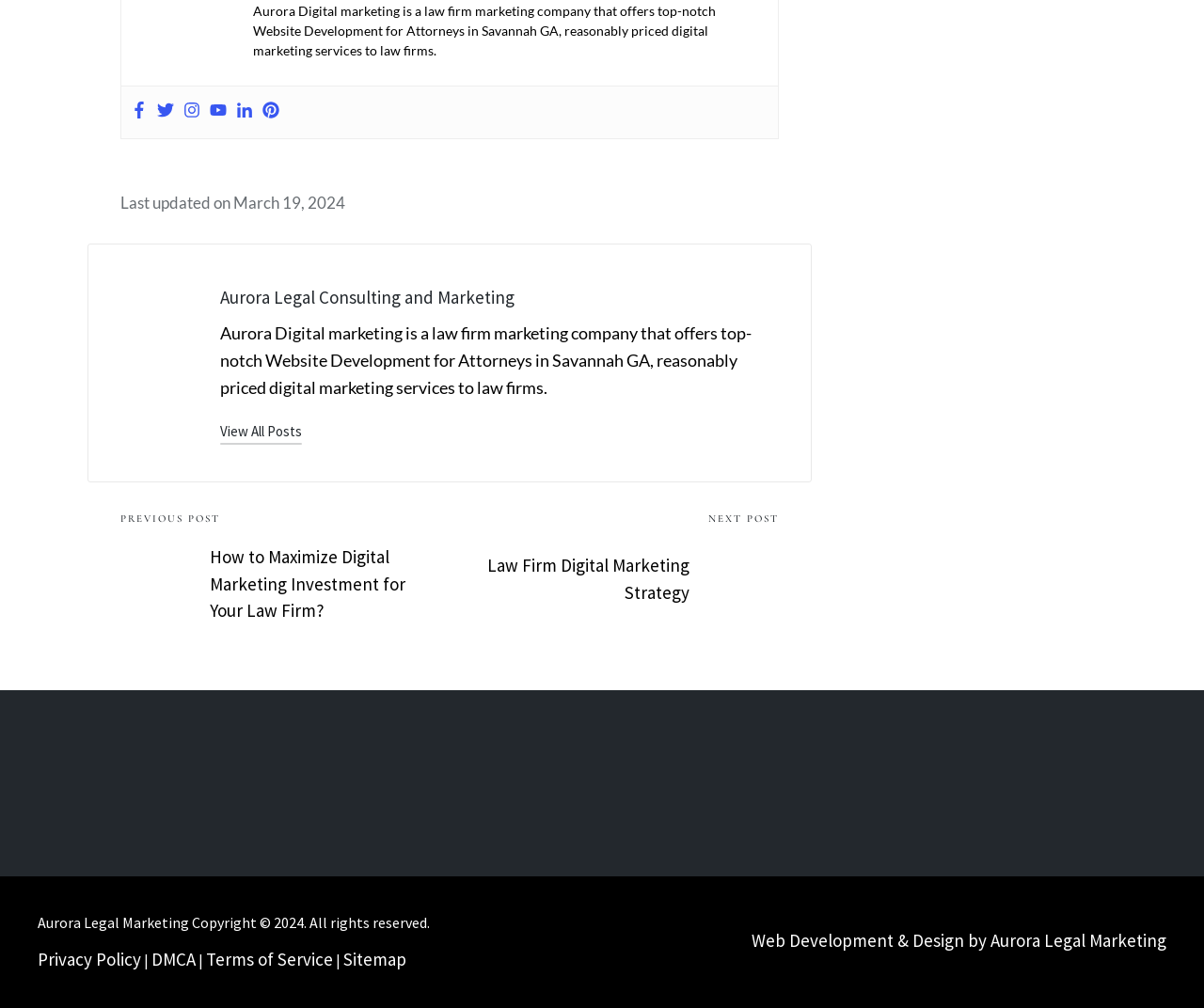Please locate the bounding box coordinates of the region I need to click to follow this instruction: "Go to Home".

None